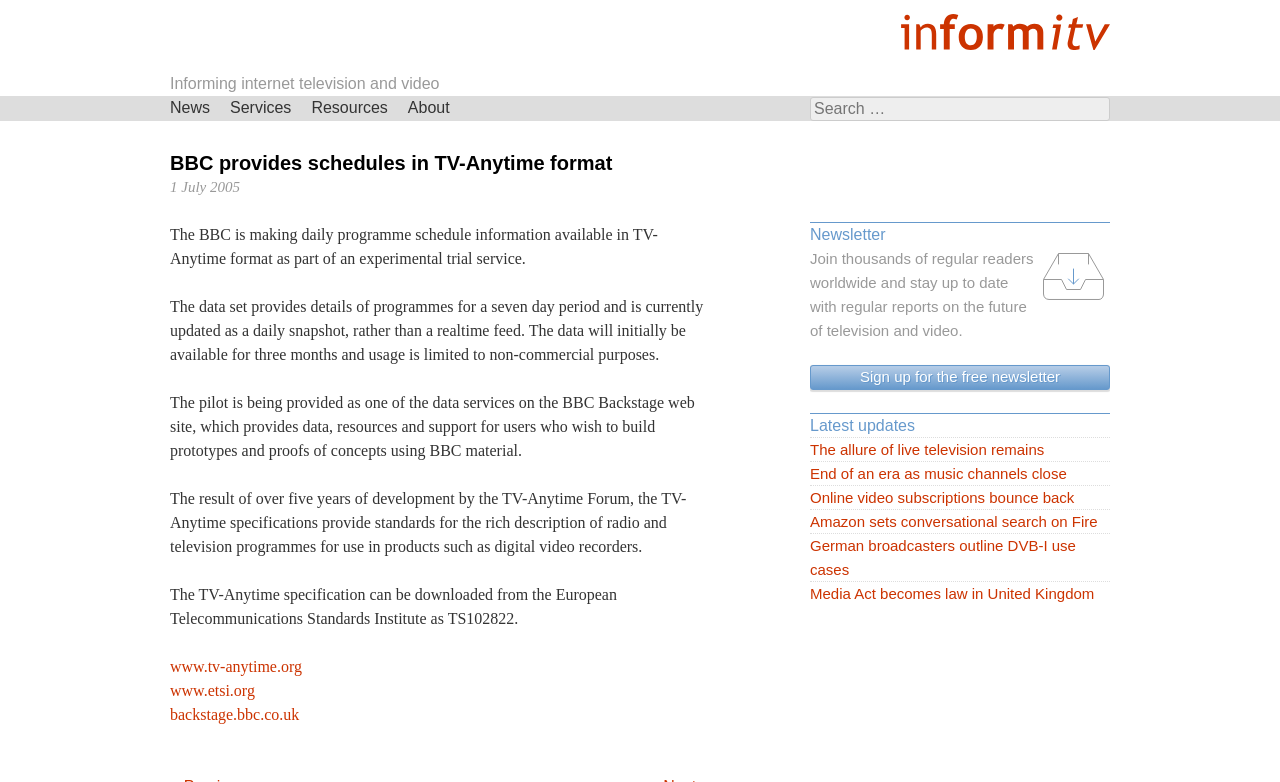What is the name of the website that provides data, resources, and support for users who wish to build prototypes and proofs of concepts using BBC material?
Use the information from the screenshot to give a comprehensive response to the question.

The pilot is being provided as one of the data services on the BBC Backstage web site, which provides data, resources, and support for users who wish to build prototypes and proofs of concepts using BBC material.